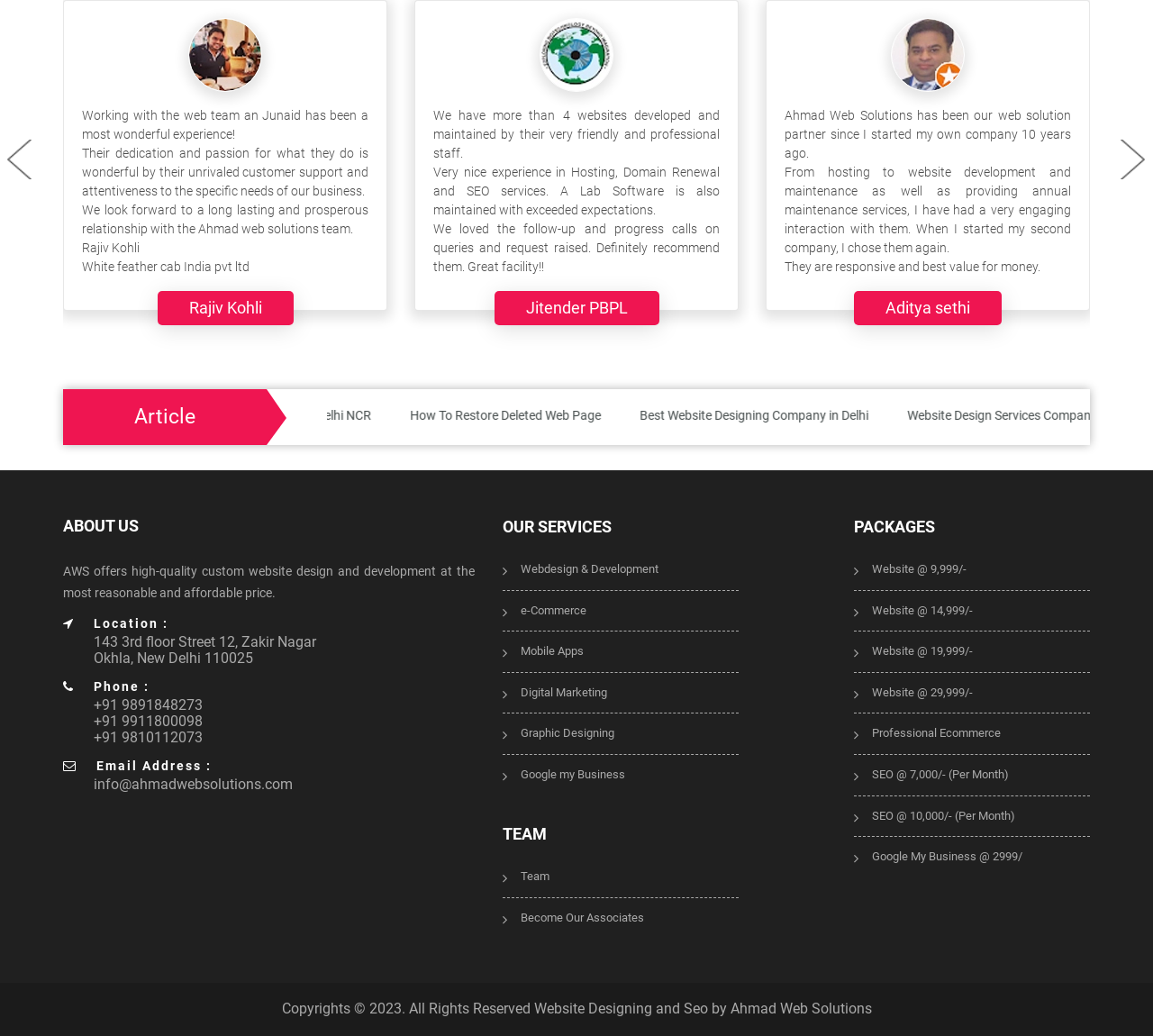Find the coordinates for the bounding box of the element with this description: "Understanding of Google Business Page".

[0.507, 0.394, 0.701, 0.407]